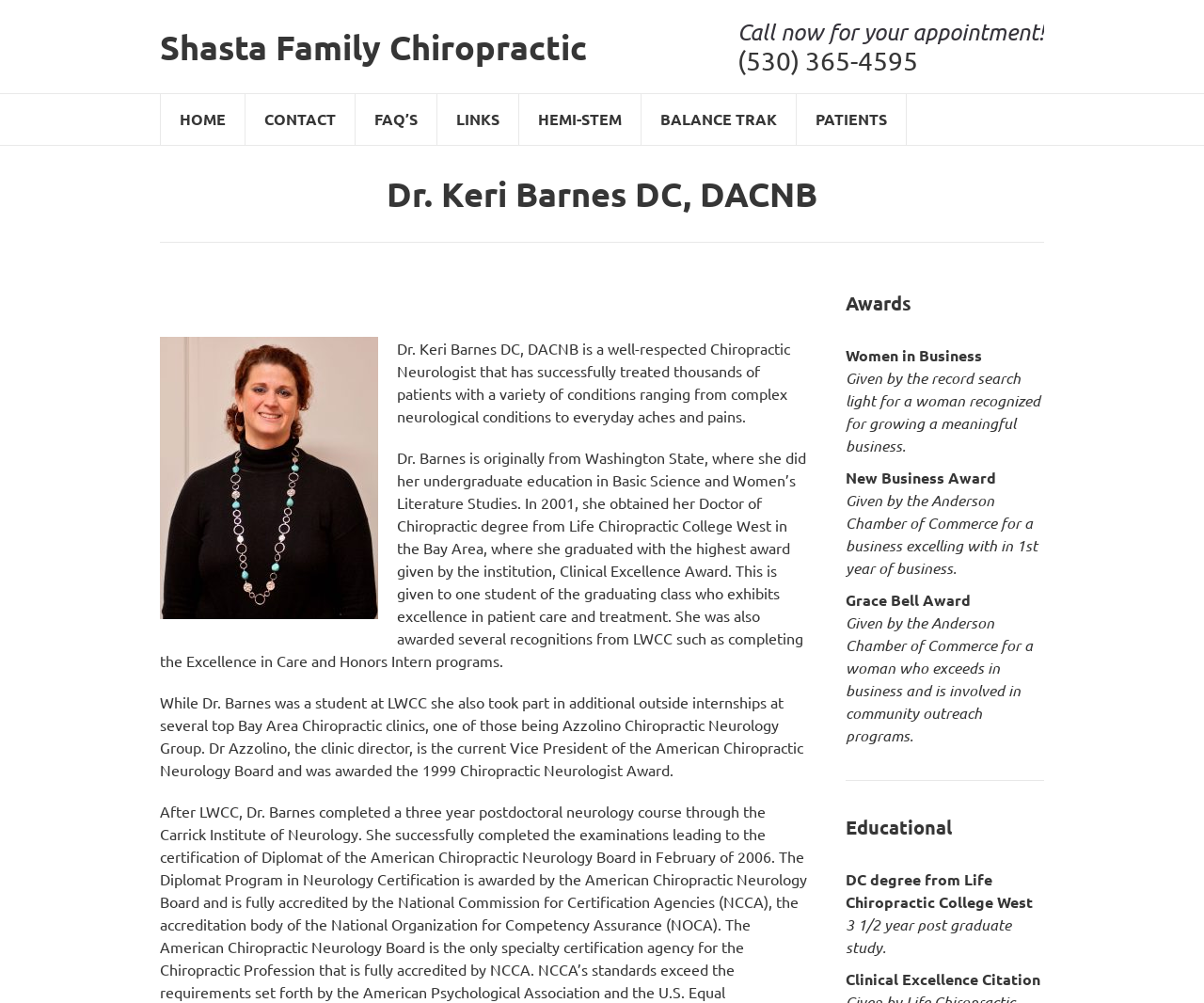Locate the bounding box coordinates of the clickable region necessary to complete the following instruction: "Learn about Dr. Keri Barnes' education". Provide the coordinates in the format of four float numbers between 0 and 1, i.e., [left, top, right, bottom].

[0.702, 0.811, 0.867, 0.838]